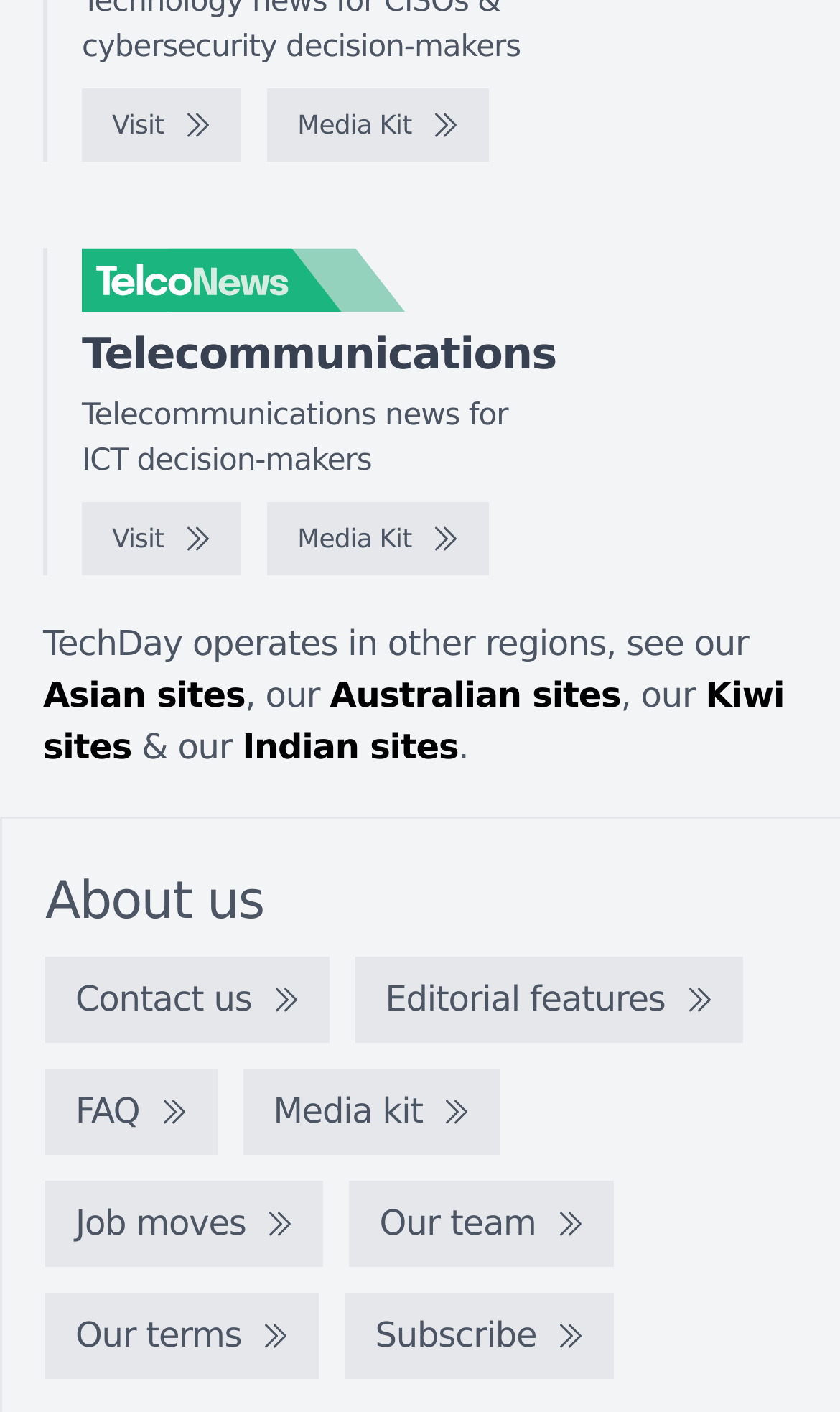Locate the bounding box coordinates of the element you need to click to accomplish the task described by this instruction: "Read about us".

[0.054, 0.617, 0.314, 0.66]